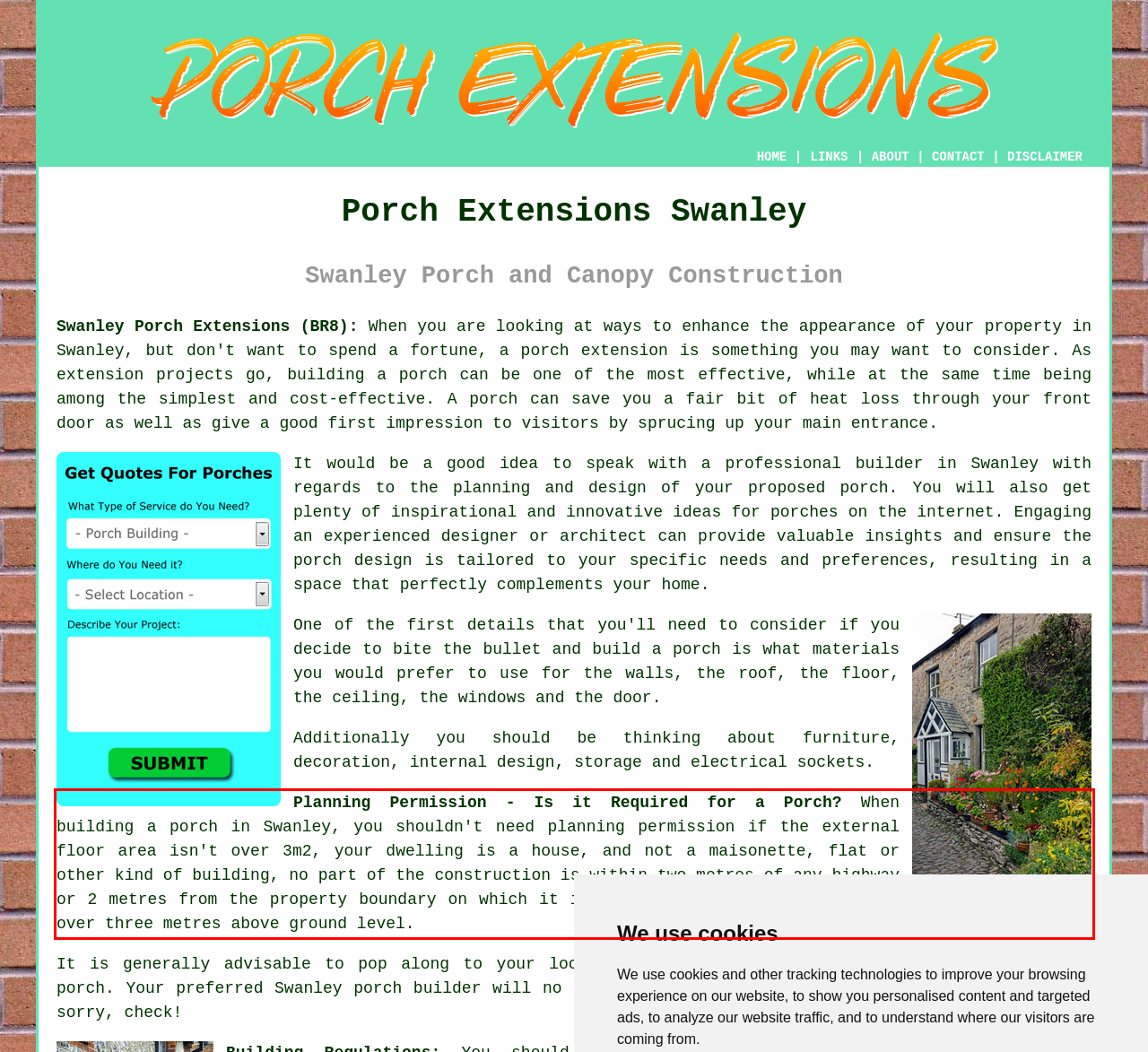Given a screenshot of a webpage, locate the red bounding box and extract the text it encloses.

Planning Permission - Is it Required for a Porch? When building a porch in Swanley, you shouldn't need planning permission if the external floor area isn't over 3m2, your dwelling is a house, and not a maisonette, flat or other kind of building, no part of the construction is within two metres of any highway or 2 metres from the property boundary on which it is being built, no part of the porch construction is over three metres above ground level.